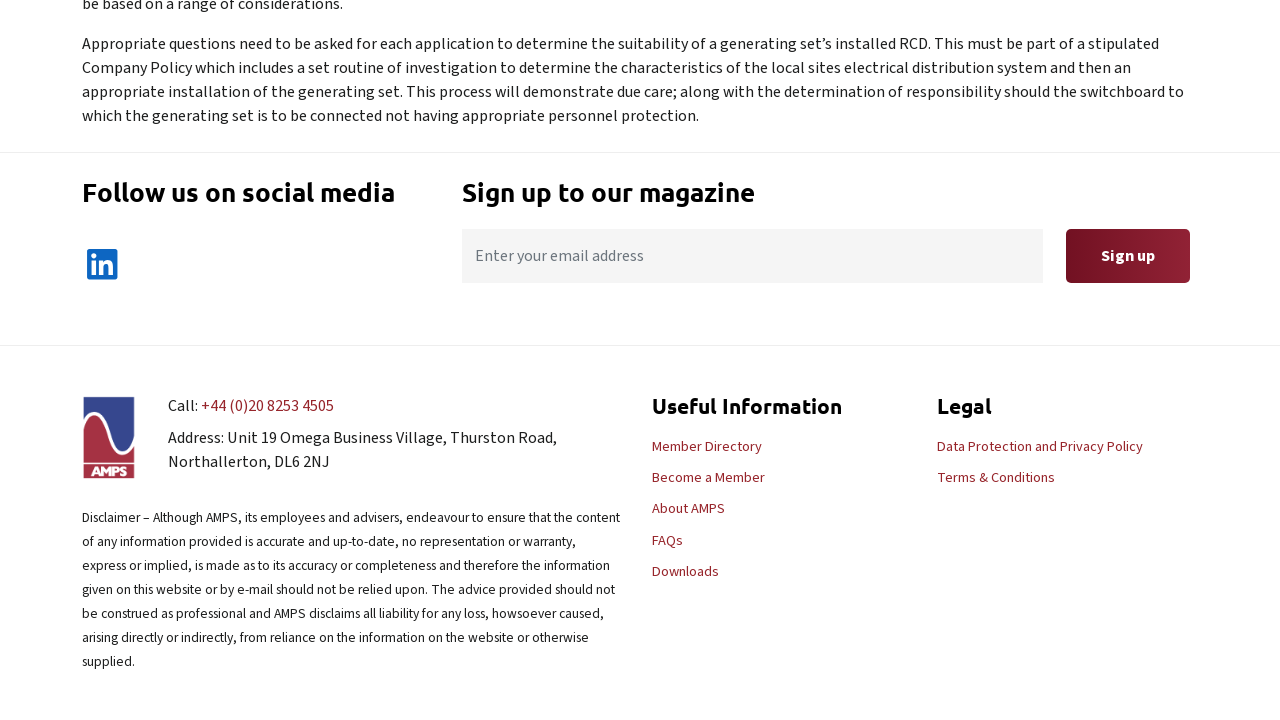What is the address of the company? Examine the screenshot and reply using just one word or a brief phrase.

Unit 19 Omega Business Village, Thurston Road, Northallerton, DL6 2NJ